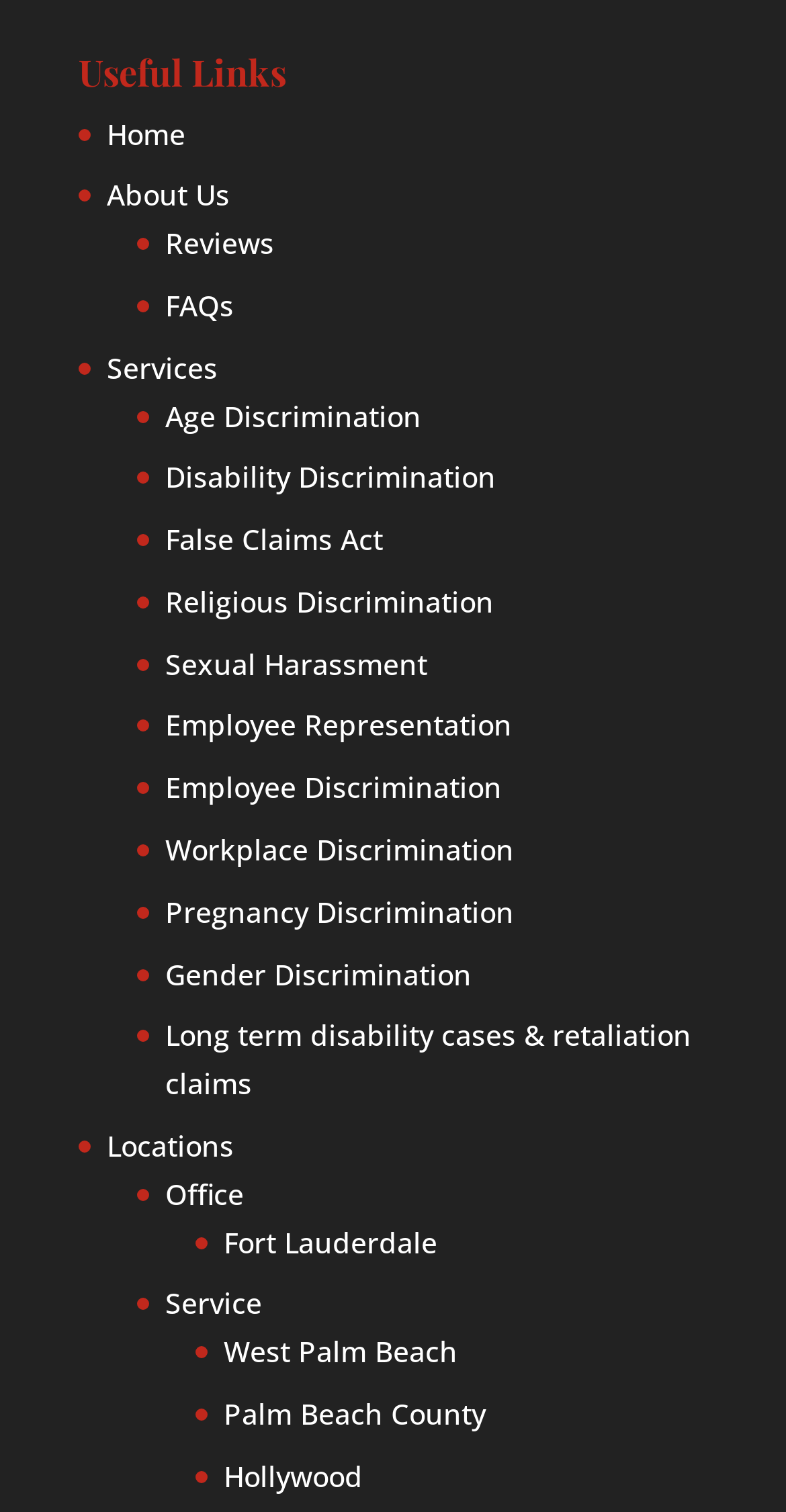Identify the bounding box of the HTML element described as: "False Claims Act".

[0.21, 0.344, 0.487, 0.369]